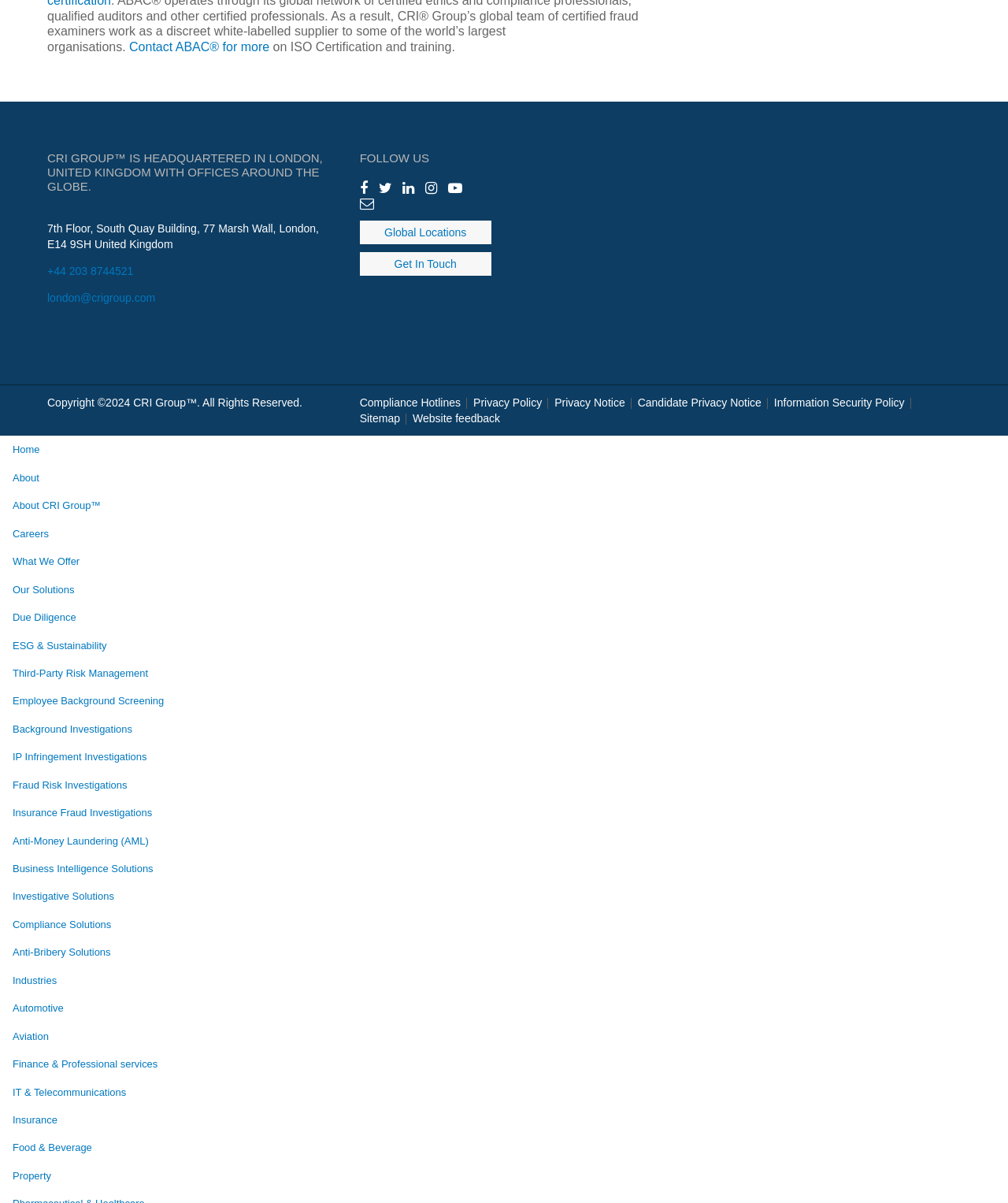Please identify the bounding box coordinates of the element I need to click to follow this instruction: "Get in touch with the London office".

[0.047, 0.22, 0.132, 0.231]